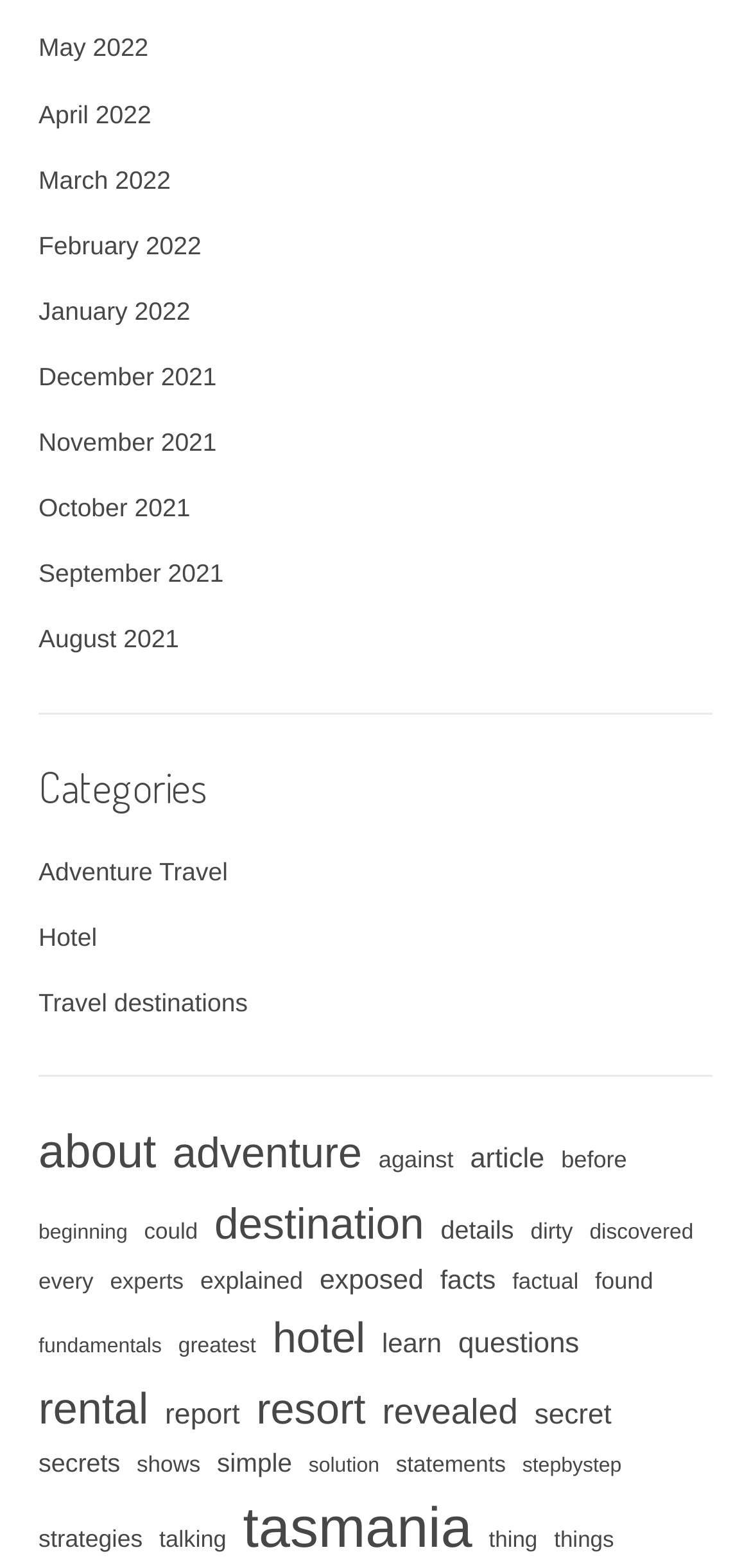Please identify the bounding box coordinates of the element I should click to complete this instruction: 'Click on May 2022'. The coordinates should be given as four float numbers between 0 and 1, like this: [left, top, right, bottom].

[0.051, 0.021, 0.198, 0.04]